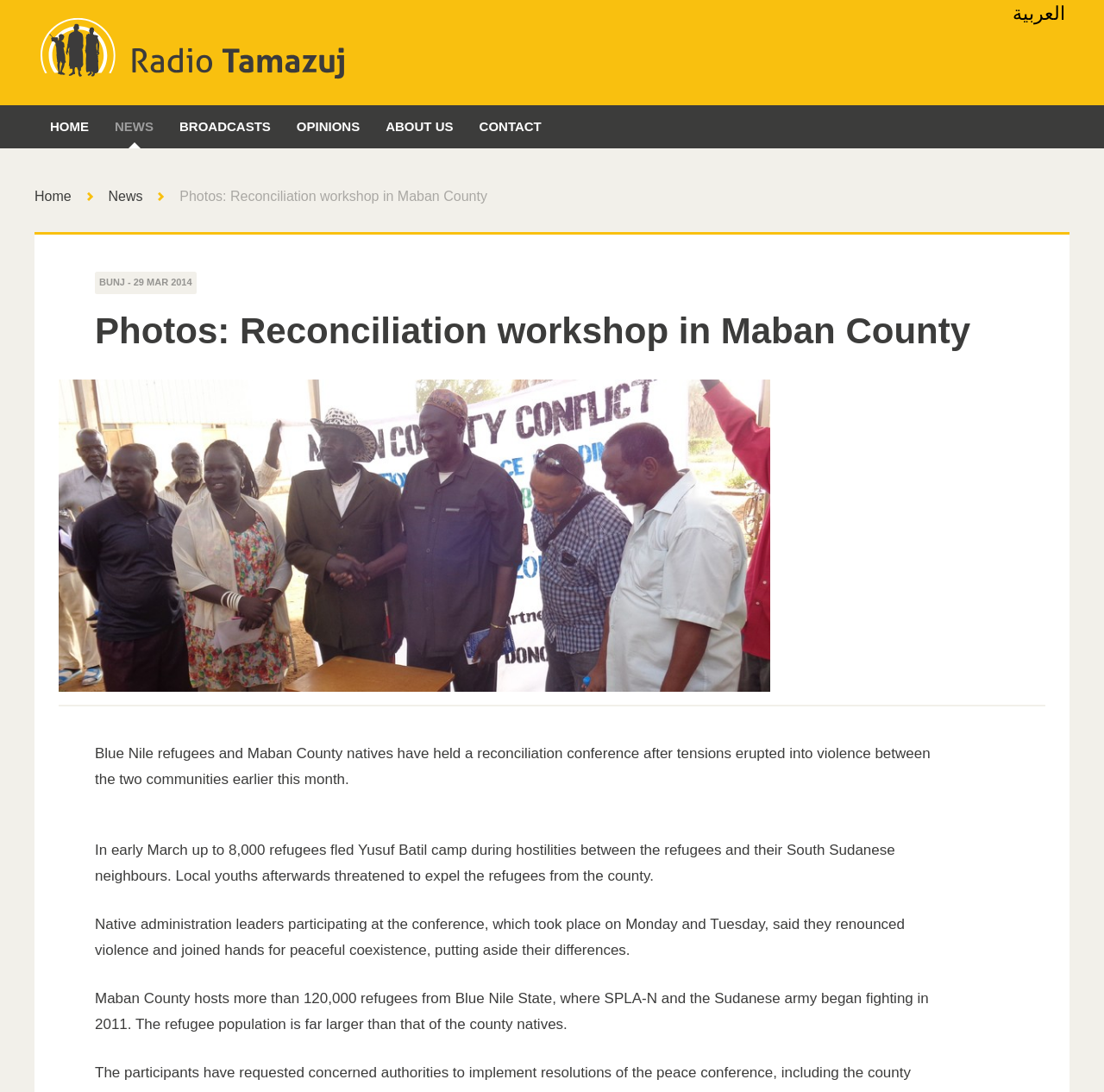What is the name of the state where SPLA-N and the Sudanese army began fighting?
Utilize the image to construct a detailed and well-explained answer.

I inferred this answer by reading the article's content, specifically the sentence 'Maban County hosts more than 120,000 refugees from Blue Nile State, where SPLA-N and the Sudanese army began fighting in 2011.' which mentions Blue Nile State as the location where the fighting began.